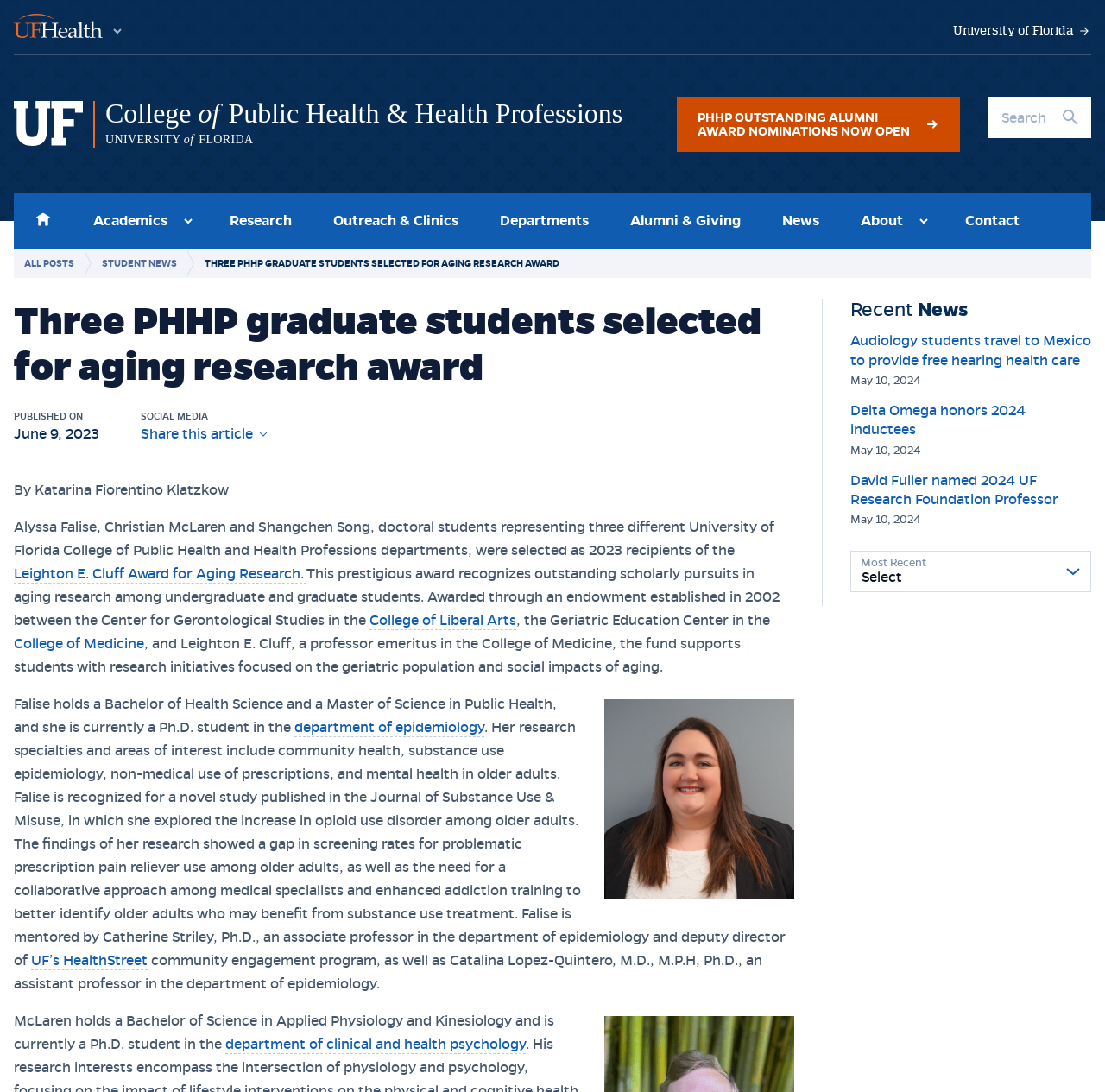Given the element description "Alumni & Giving", identify the bounding box of the corresponding UI element.

[0.552, 0.177, 0.689, 0.228]